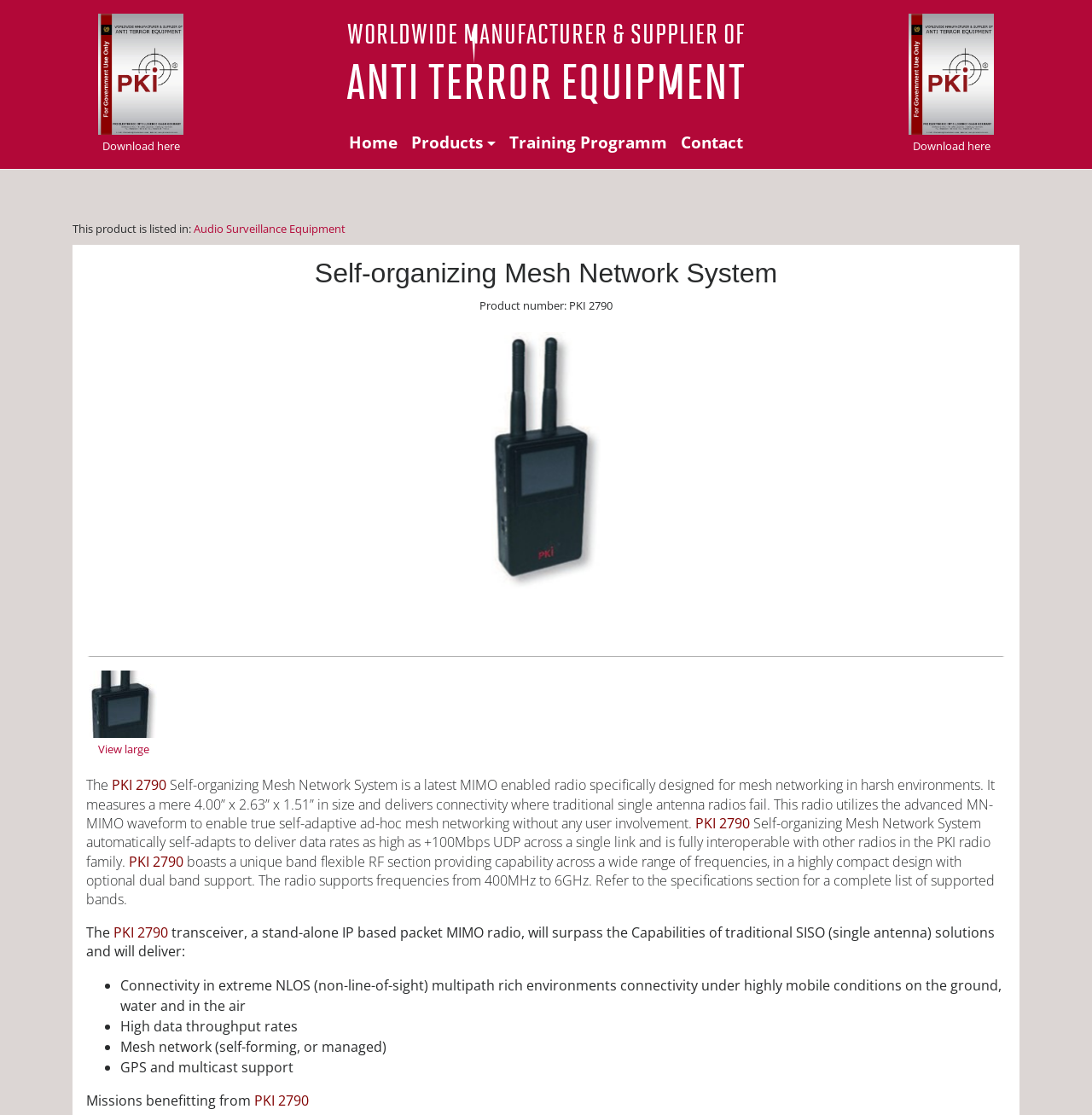Identify the bounding box coordinates for the UI element that matches this description: "Home".

[0.313, 0.111, 0.37, 0.145]